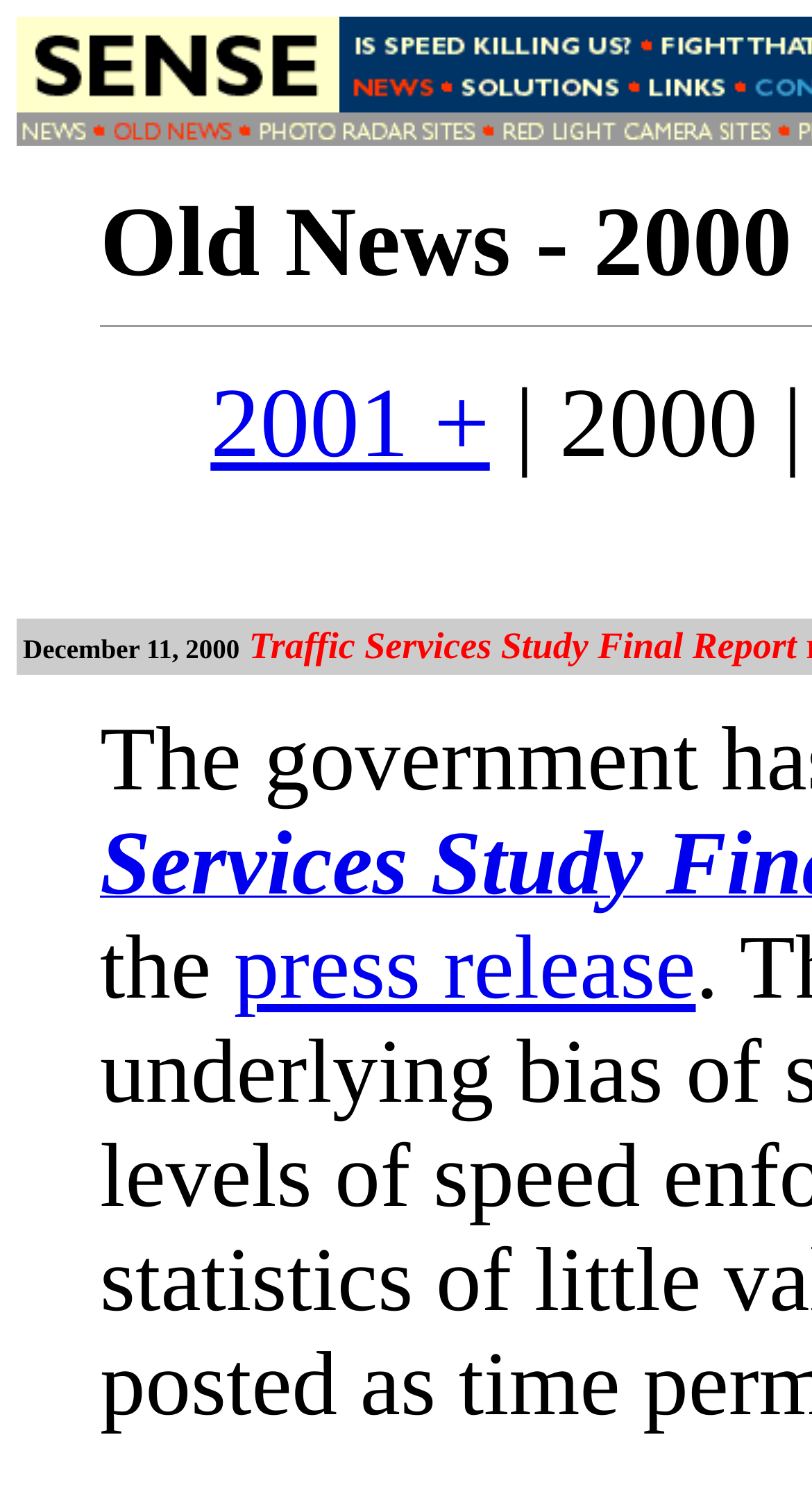Specify the bounding box coordinates of the area to click in order to follow the given instruction: "view current news."

[0.021, 0.079, 0.113, 0.103]